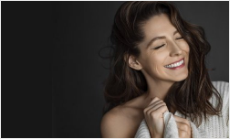What is the theme emphasized in the portrayal? Analyze the screenshot and reply with just one word or a short phrase.

comfort and joy